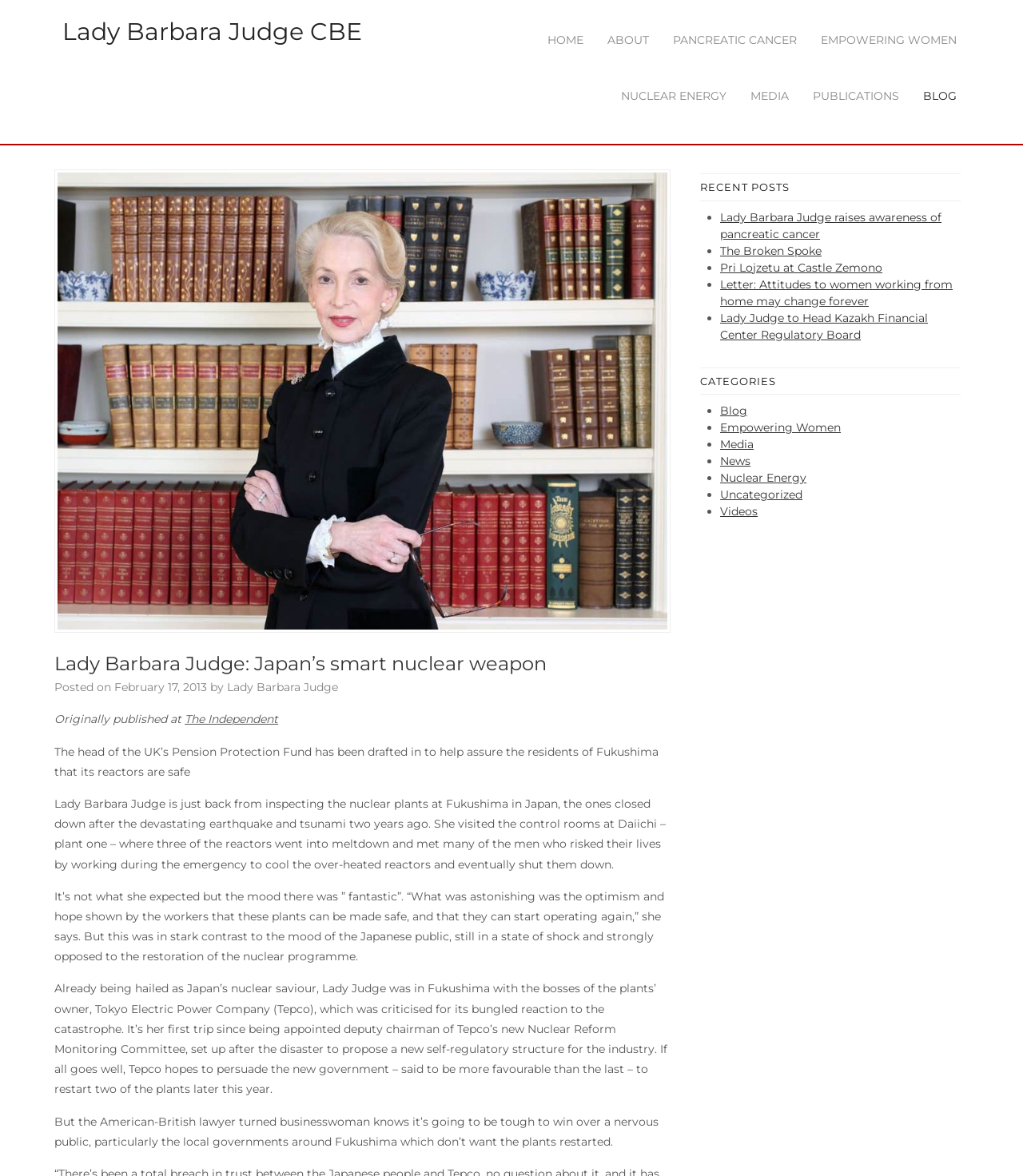Please indicate the bounding box coordinates of the element's region to be clicked to achieve the instruction: "Read the article 'Lady Barbara Judge: Japan’s smart nuclear weapon'". Provide the coordinates as four float numbers between 0 and 1, i.e., [left, top, right, bottom].

[0.053, 0.144, 0.656, 0.544]